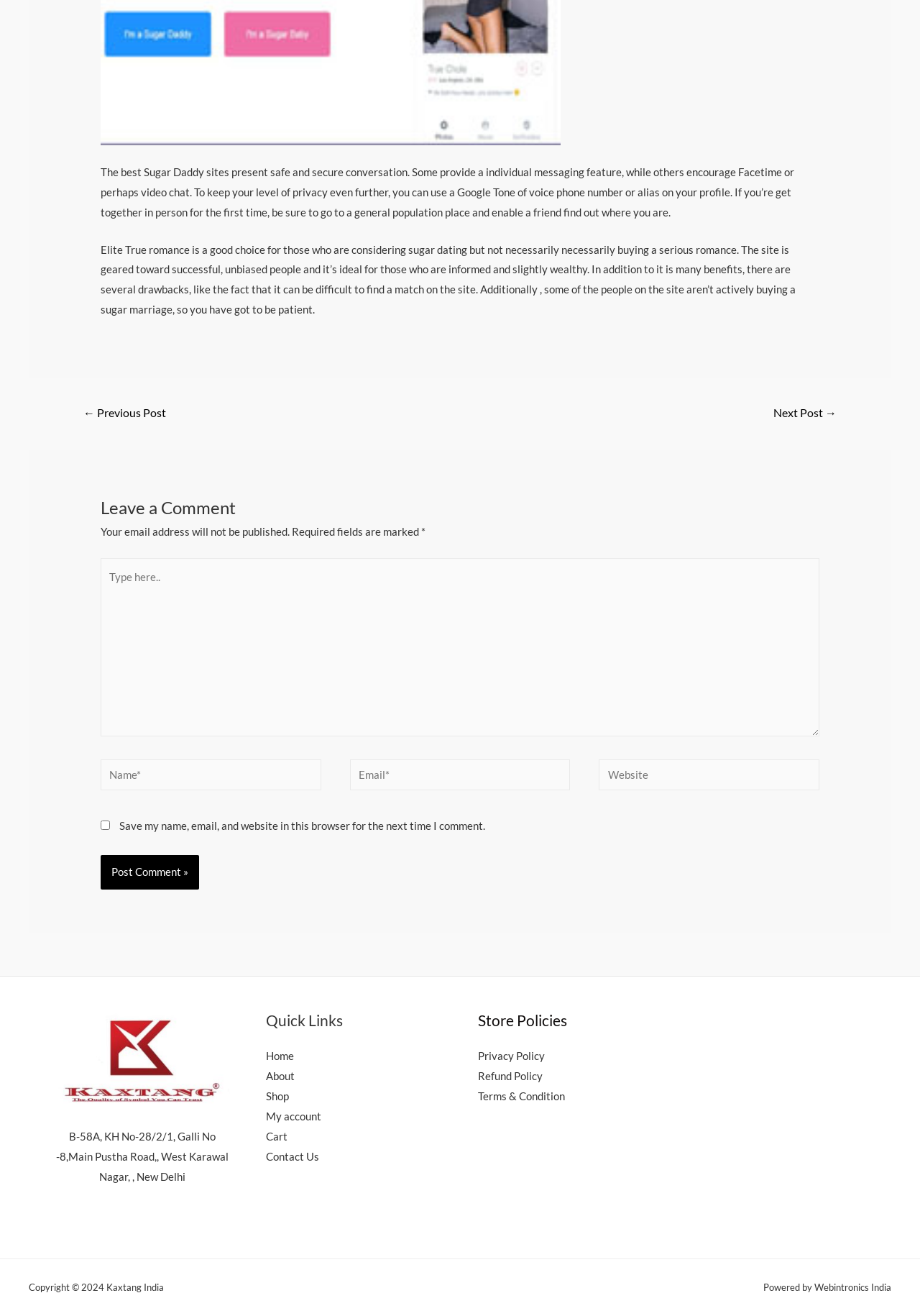What is the purpose of Elite Singles?
Utilize the image to construct a detailed and well-explained answer.

Based on the text content of the webpage, it is mentioned that Elite Singles is a good choice for those who are considering sugar dating but not necessarily looking for a serious relationship. This implies that the primary purpose of Elite Singles is to facilitate sugar dating.